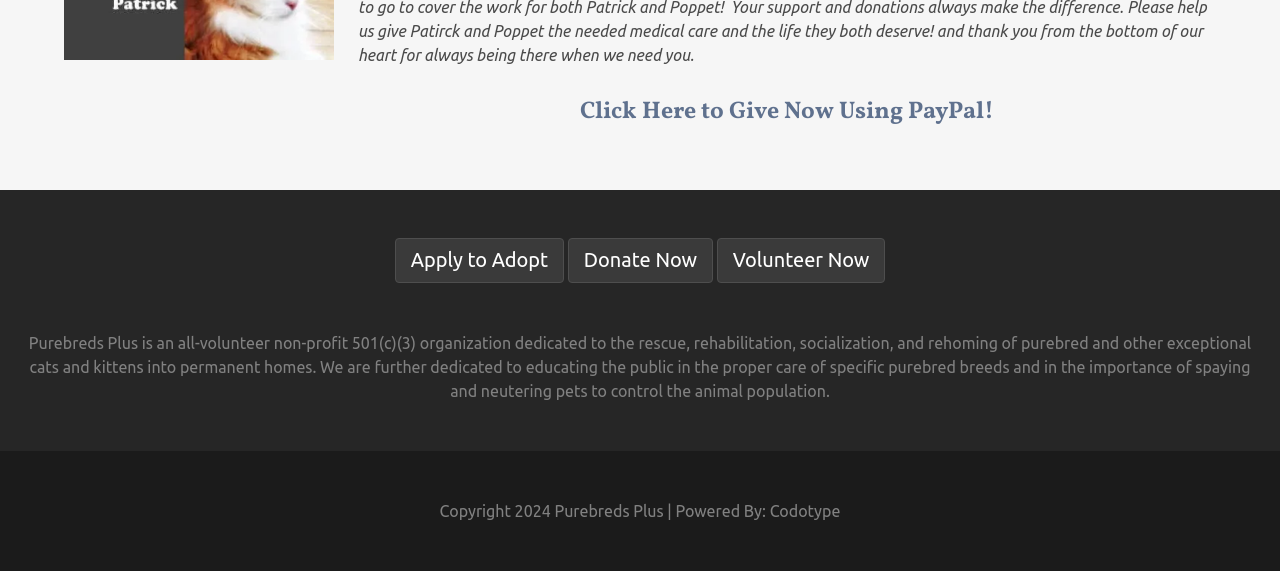Based on the element description "Apply to Adopt", predict the bounding box coordinates of the UI element.

[0.308, 0.417, 0.441, 0.495]